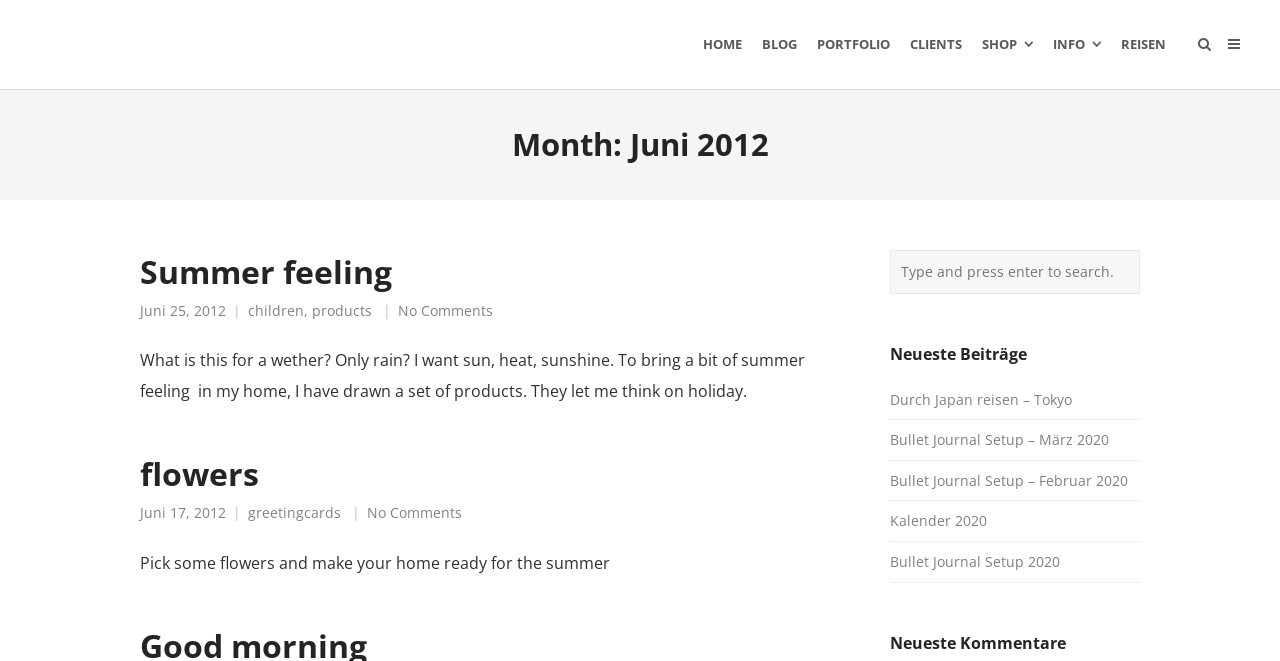Locate the bounding box coordinates of the element that should be clicked to execute the following instruction: "click on the 'moreconfetti' link".

[0.031, 0.049, 0.205, 0.085]